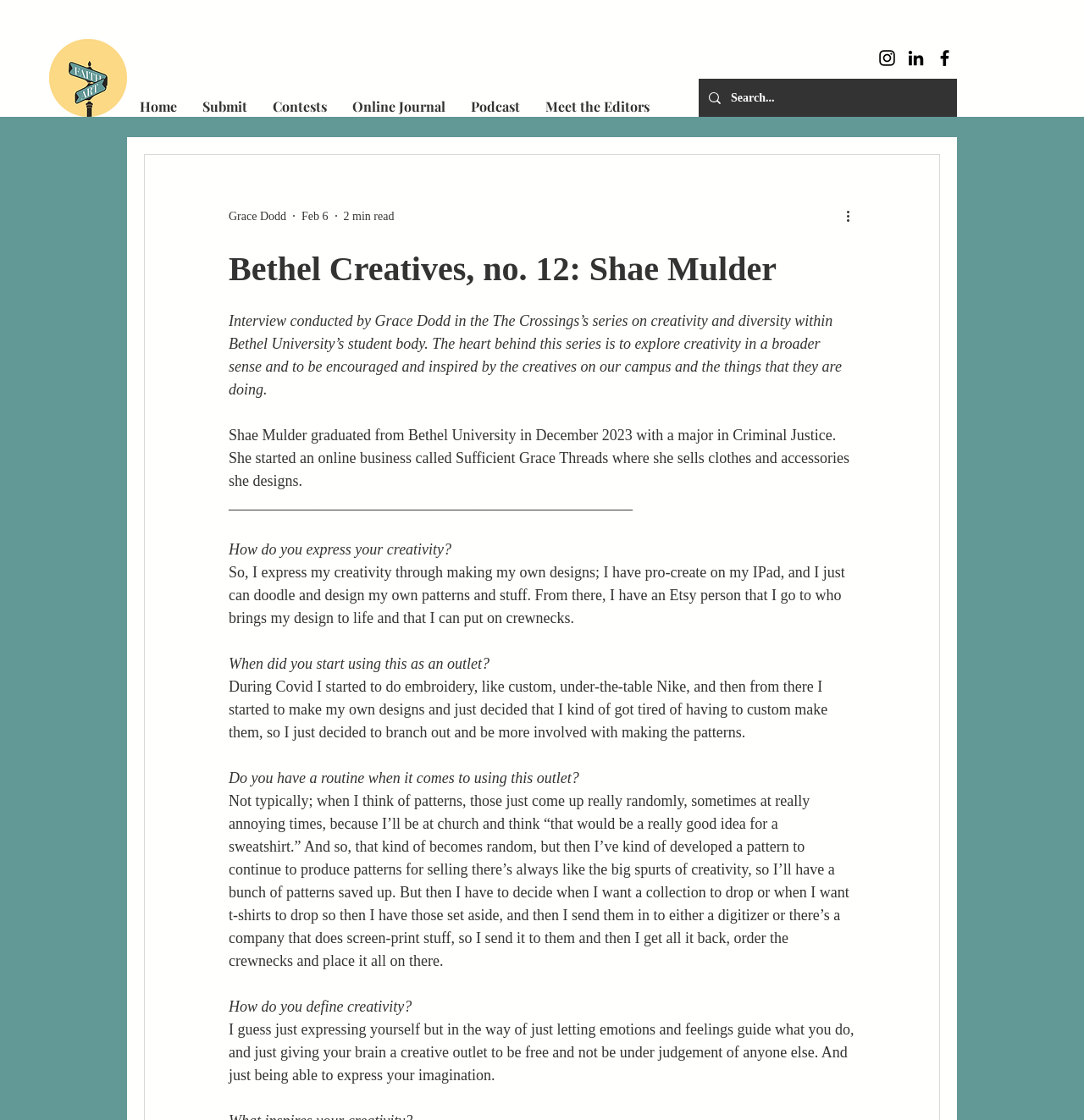Respond with a single word or phrase for the following question: 
What tool does Shae Mulder use to design patterns?

Pro-create on my IPad